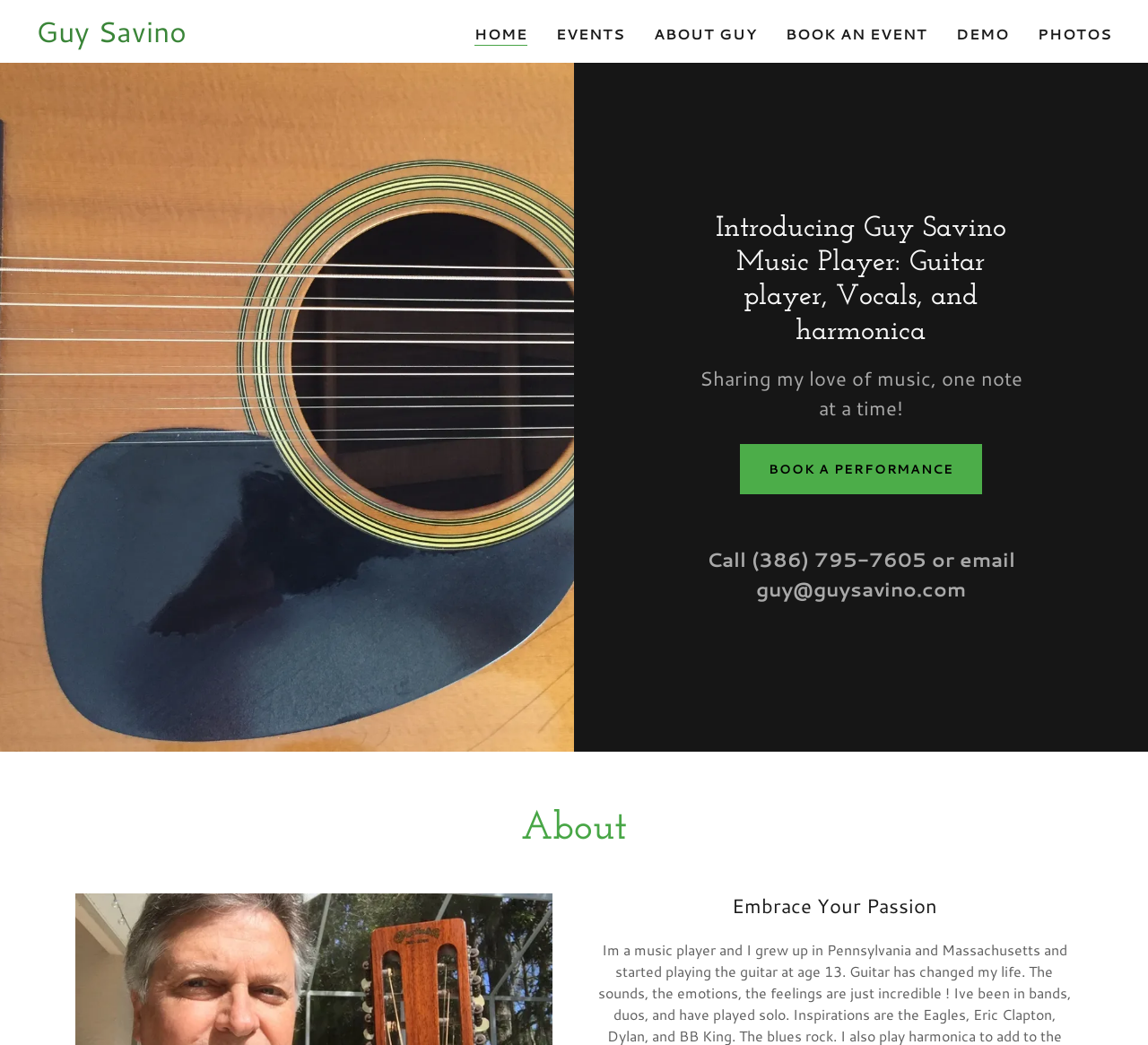Locate the UI element described by Get TYPO3 in the provided webpage screenshot. Return the bounding box coordinates in the format (top-left x, top-left y, bottom-right x, bottom-right y), ensuring all values are between 0 and 1.

None